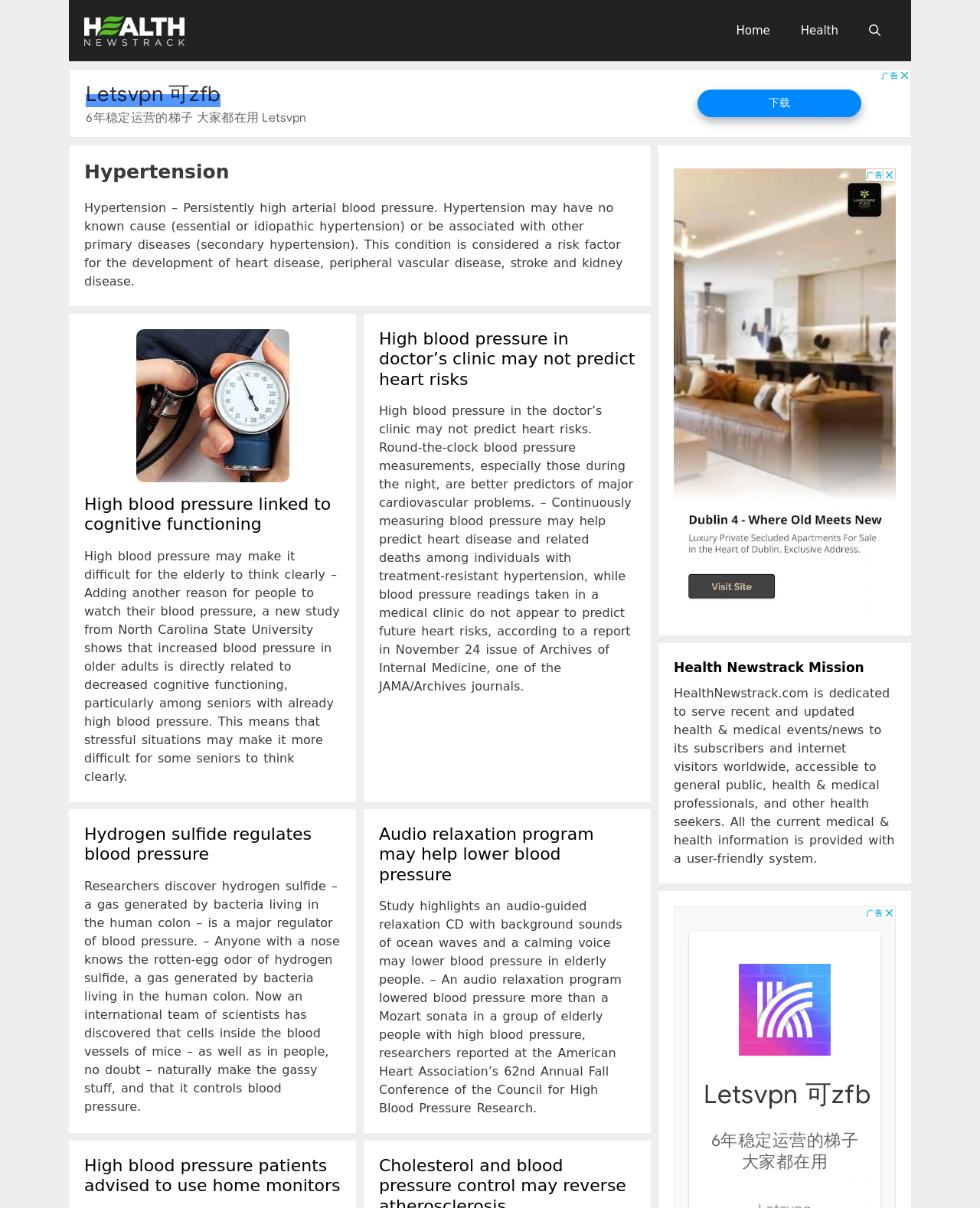What is hypertension?
Please ensure your answer to the question is detailed and covers all necessary aspects.

The definition of hypertension can be found in the header section of the webpage, which provides a brief description of hypertension as 'Persistently high arterial blood pressure'.